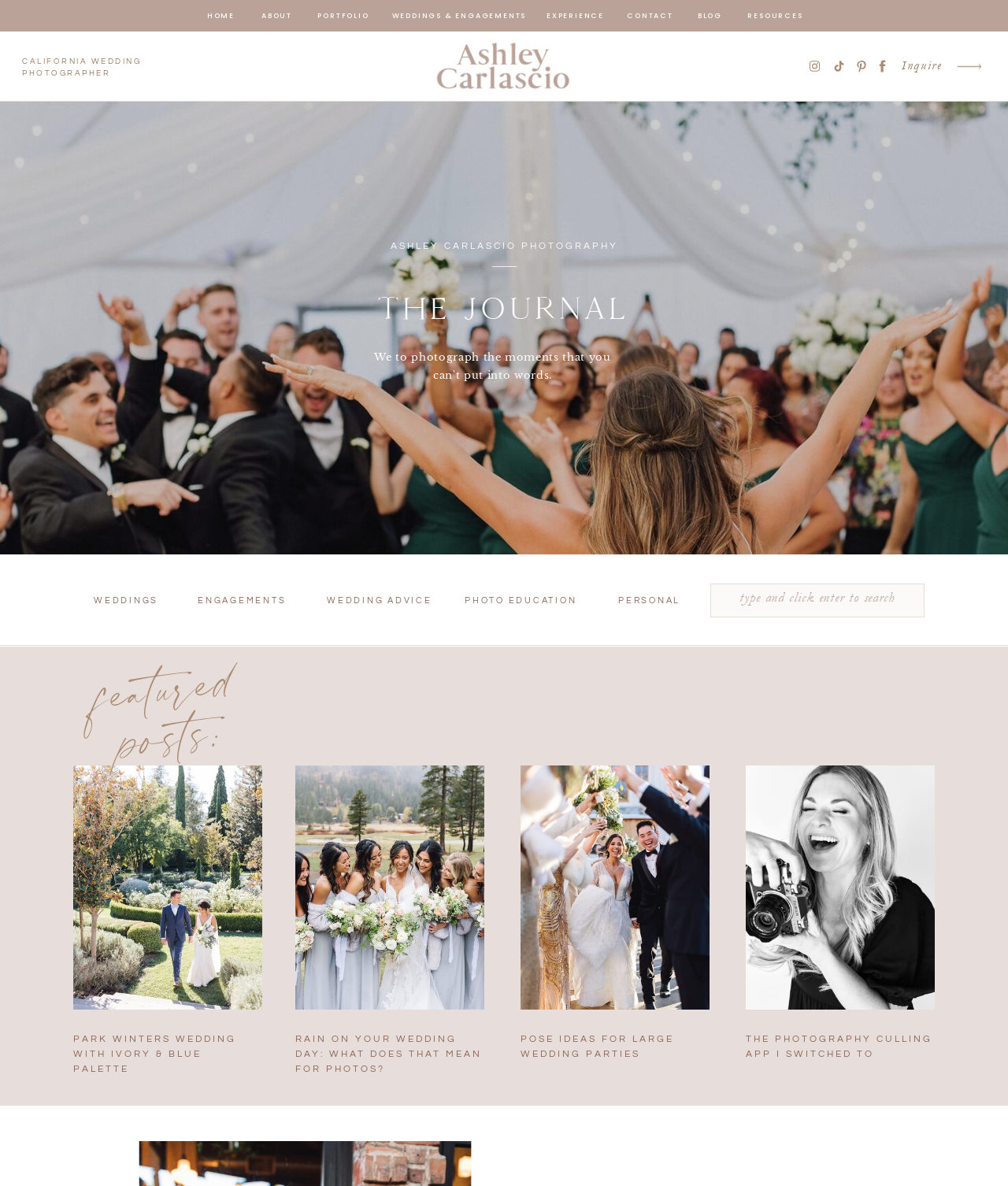Give a short answer using one word or phrase for the question:
What is the theme of the first featured post?

Wedding with ivory and blue palette